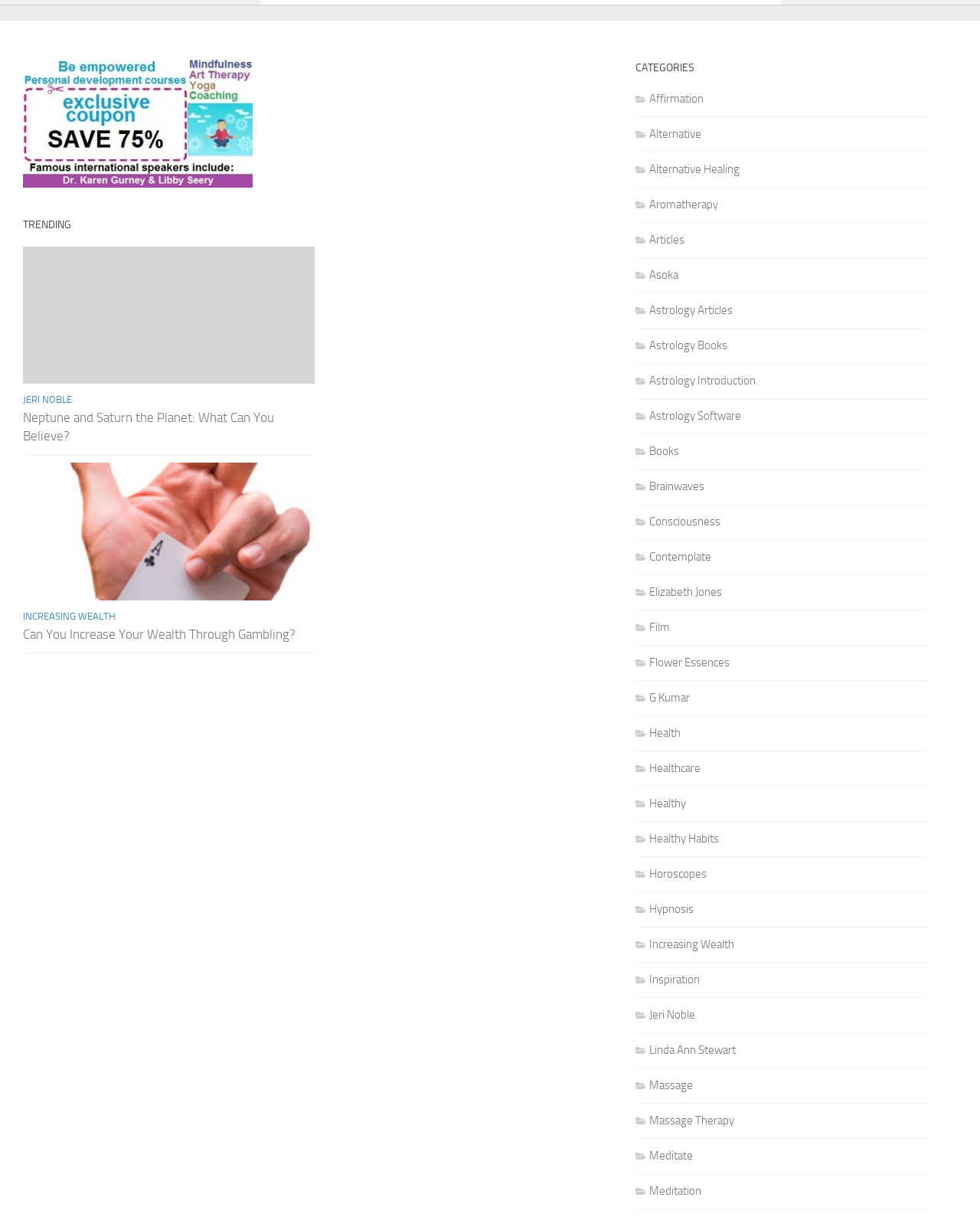Please identify the bounding box coordinates of the element that needs to be clicked to perform the following instruction: "Select the 'Astrology Articles' category".

[0.649, 0.249, 0.748, 0.26]